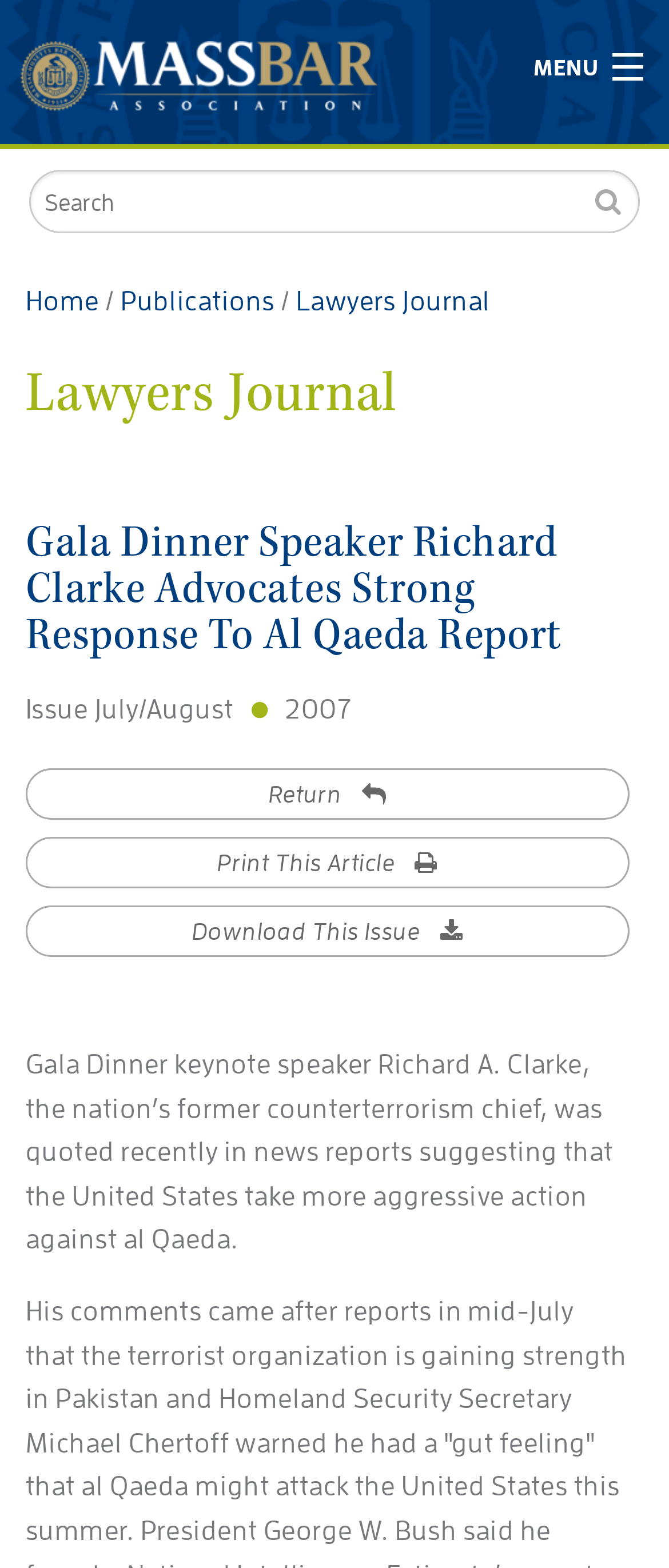Look at the image and give a detailed response to the following question: What is the name of the association?

The name of the association can be found in the header section of the webpage, where it is written as 'Massachusetts Bar Association' in a heading element.